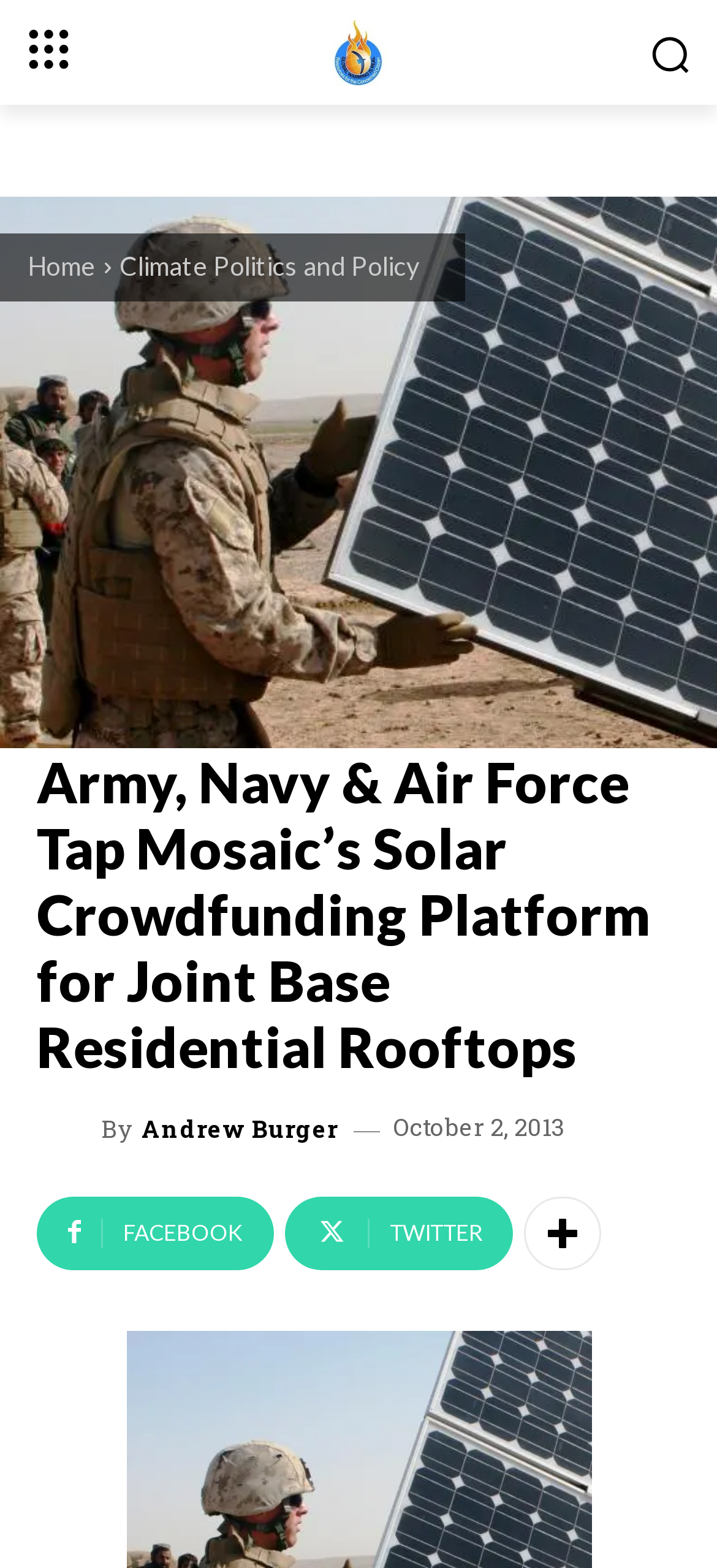Determine the bounding box coordinates of the clickable element necessary to fulfill the instruction: "Go to Home page". Provide the coordinates as four float numbers within the 0 to 1 range, i.e., [left, top, right, bottom].

[0.038, 0.159, 0.133, 0.179]